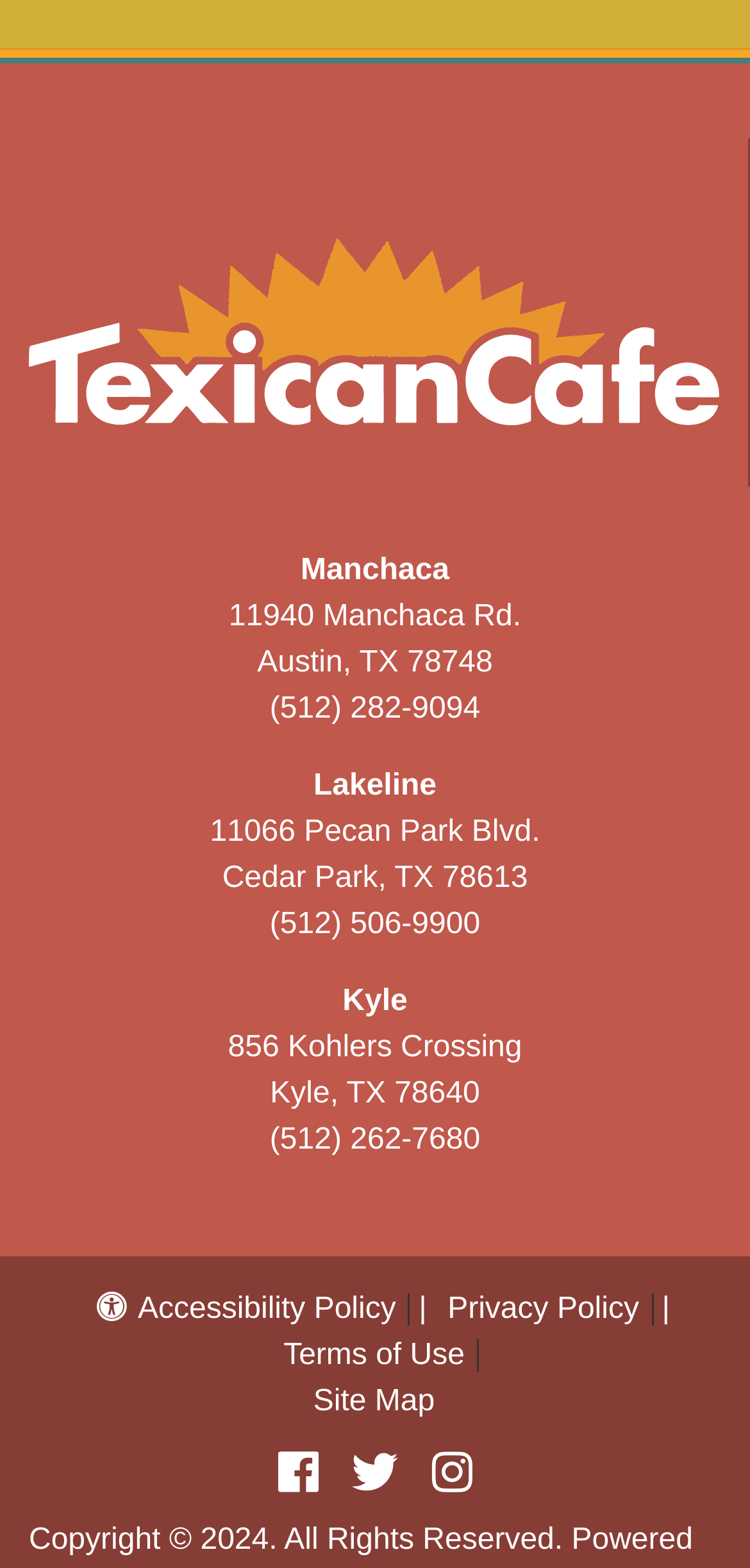What is the purpose of the links at the bottom of the page?
Refer to the image and provide a one-word or short phrase answer.

To access policies and social media